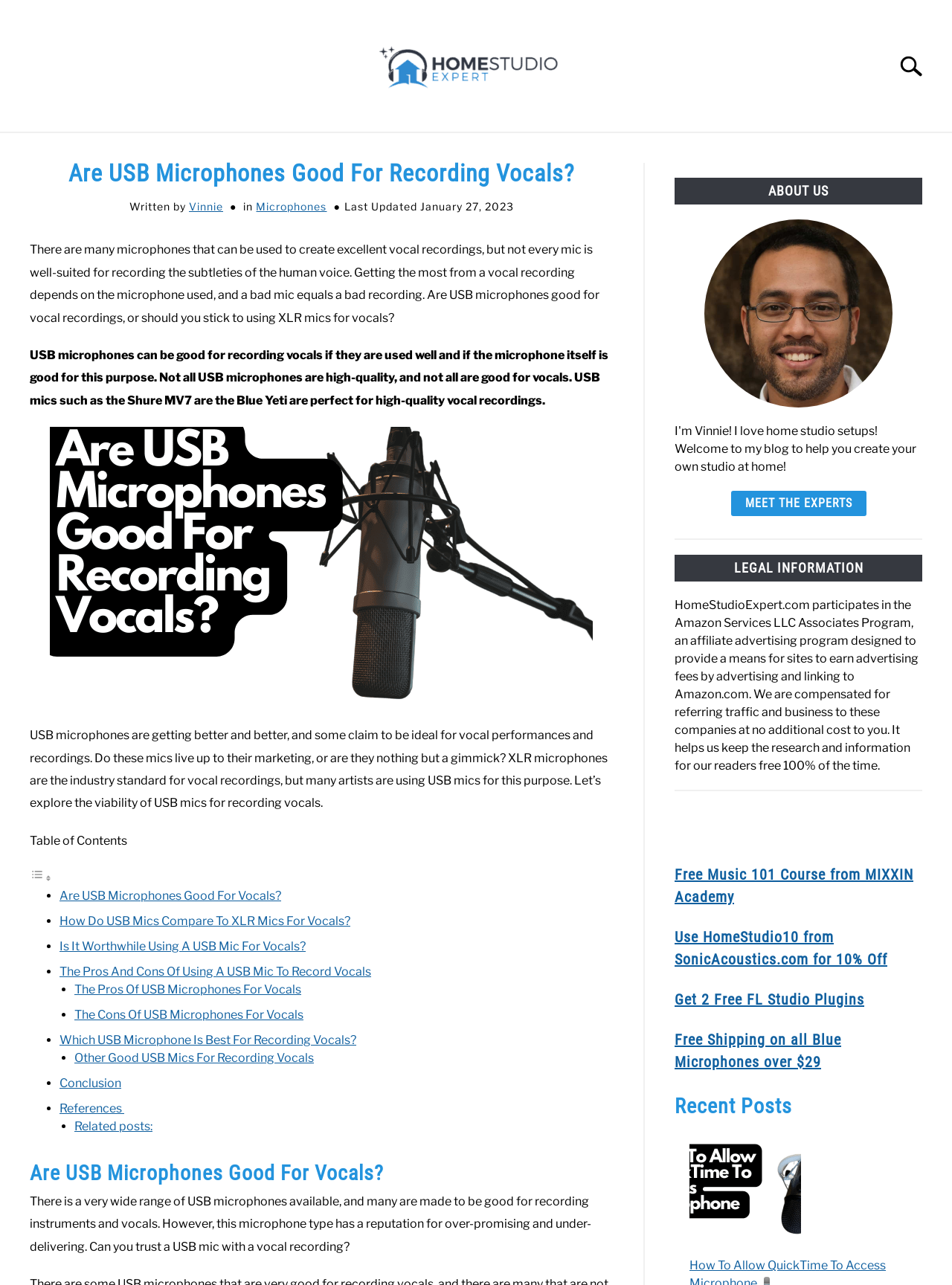Respond with a single word or phrase to the following question: What is the name of the author of the article?

Vinnie